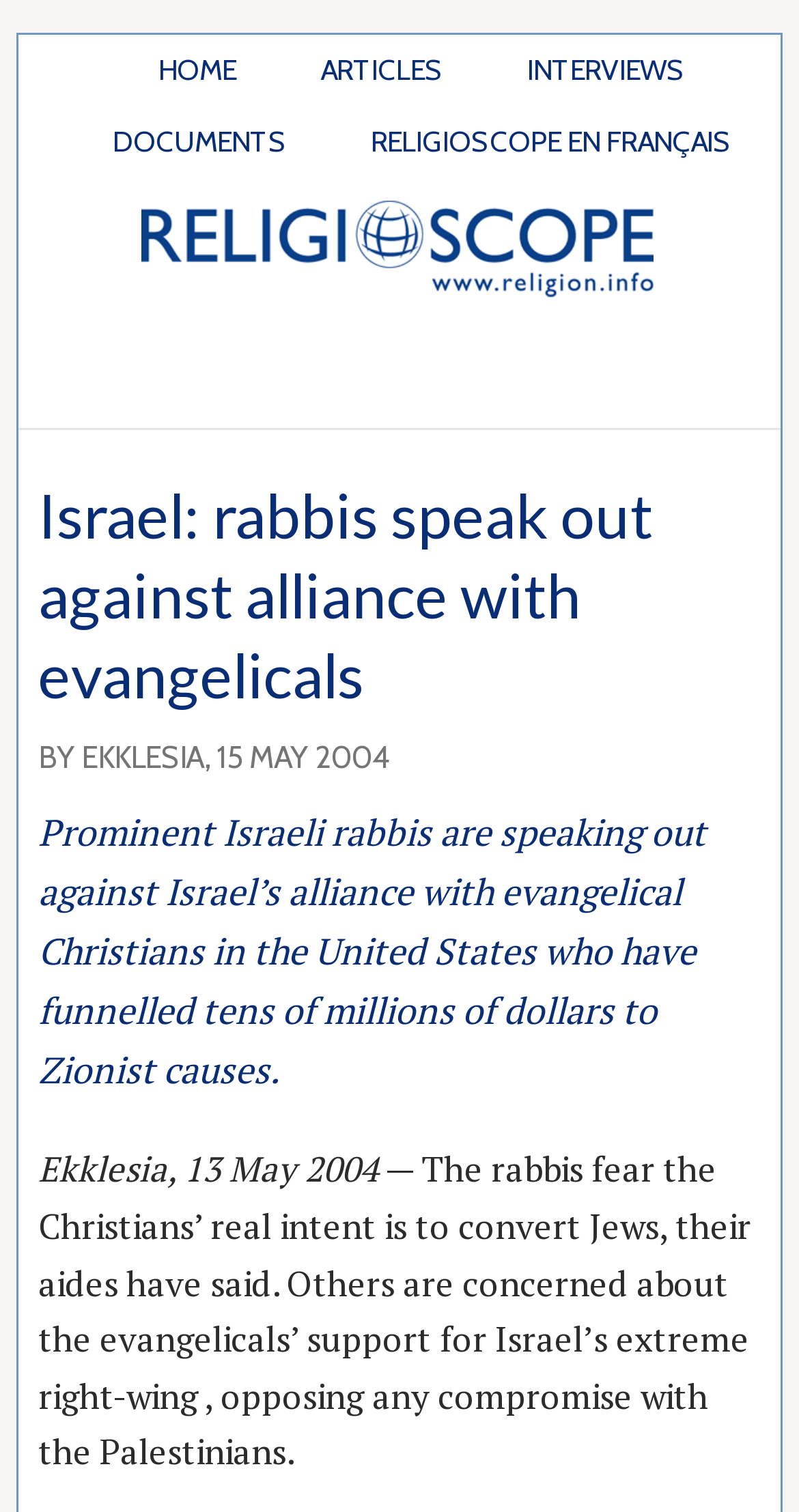Analyze the image and answer the question with as much detail as possible: 
What is the date of the article 'Israel: rabbis speak out against alliance with evangelicals'?

The webpage contains the text 'BY EKKLESIA, 15 MAY 2004', which indicates that the article was published on 15 May 2004.